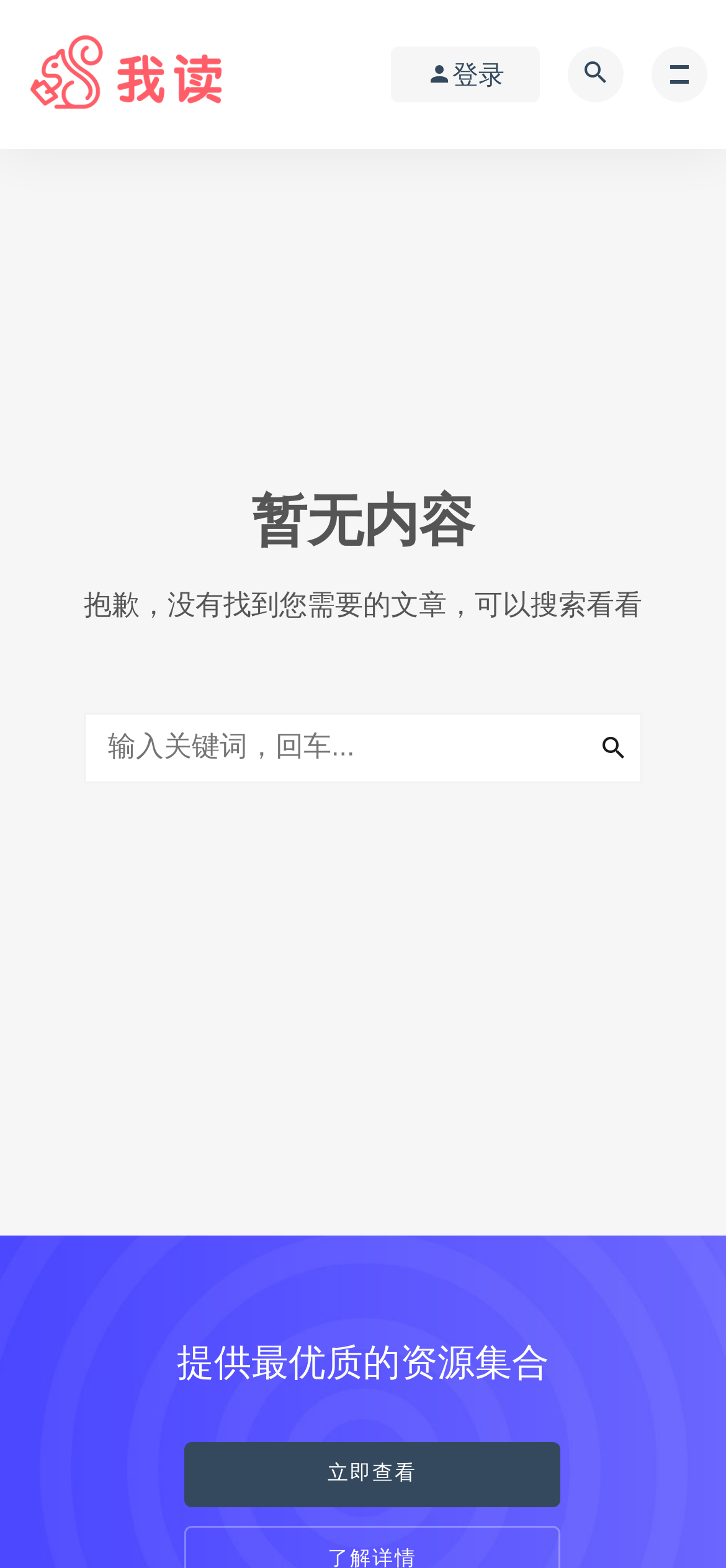What is the purpose of the provided resource?
Please provide a full and detailed response to the question.

The heading '提供最优质的资源集合' indicates that the purpose of the provided resource is to offer a collection of high-quality resources.